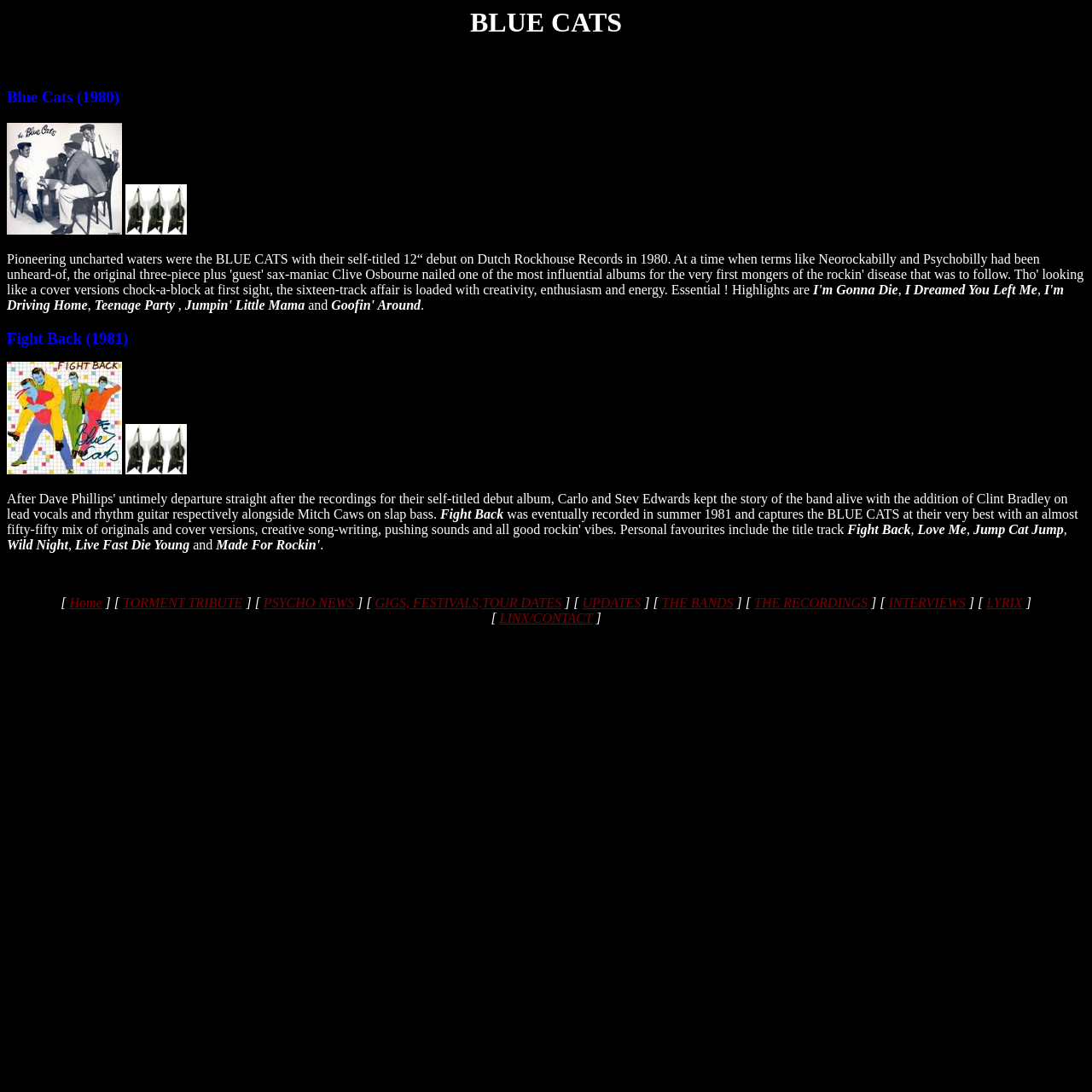Answer the question below in one word or phrase:
What is the name of the second song in the first album?

I Dreamed You Left Me